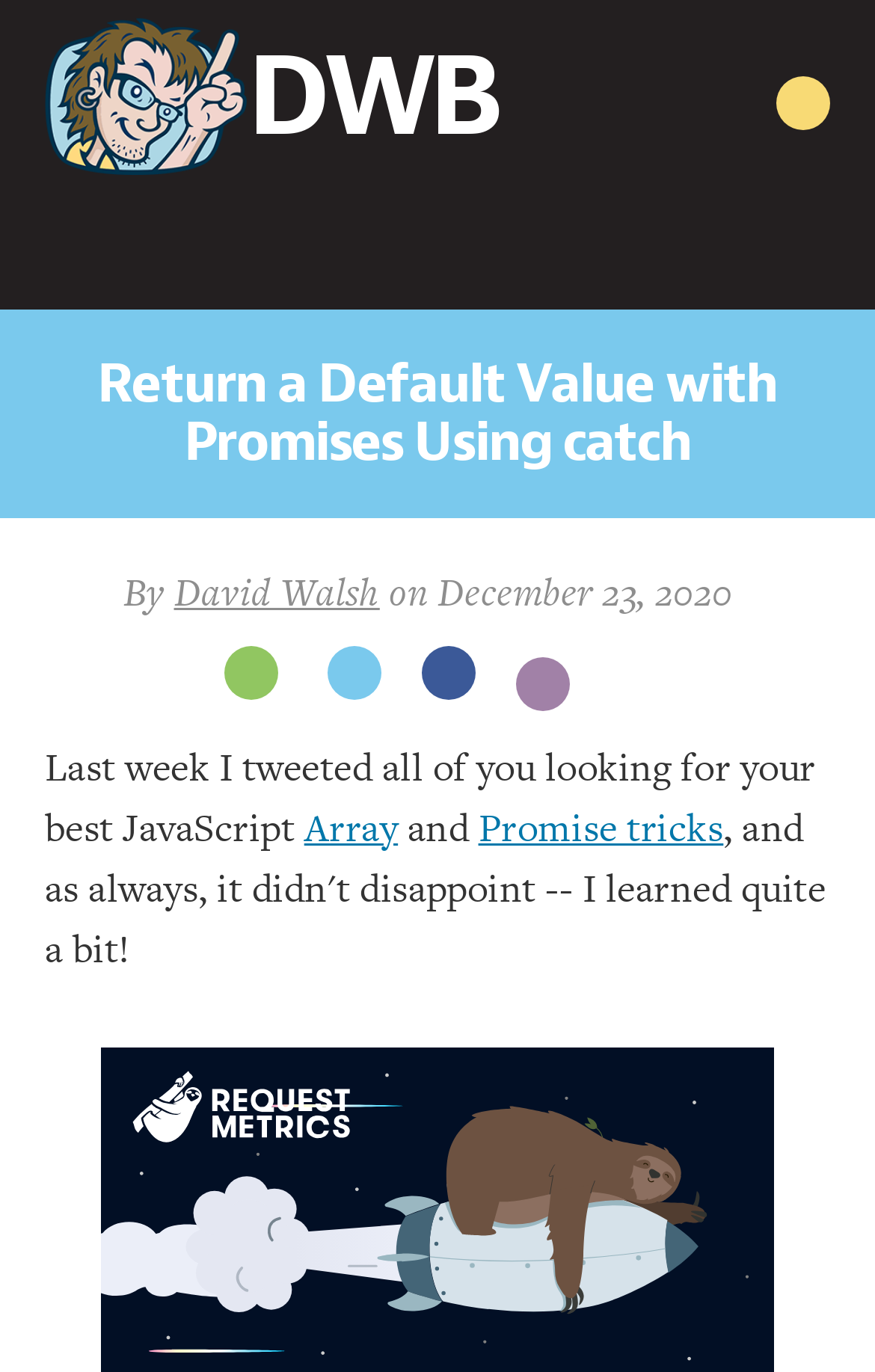What is the topic of the article?
Analyze the screenshot and provide a detailed answer to the question.

The topic of the article can be inferred by looking at the text that says 'Last week I tweeted all of you looking for your best JavaScript Array and Promise tricks', which suggests that the article is about JavaScript Promise tricks.